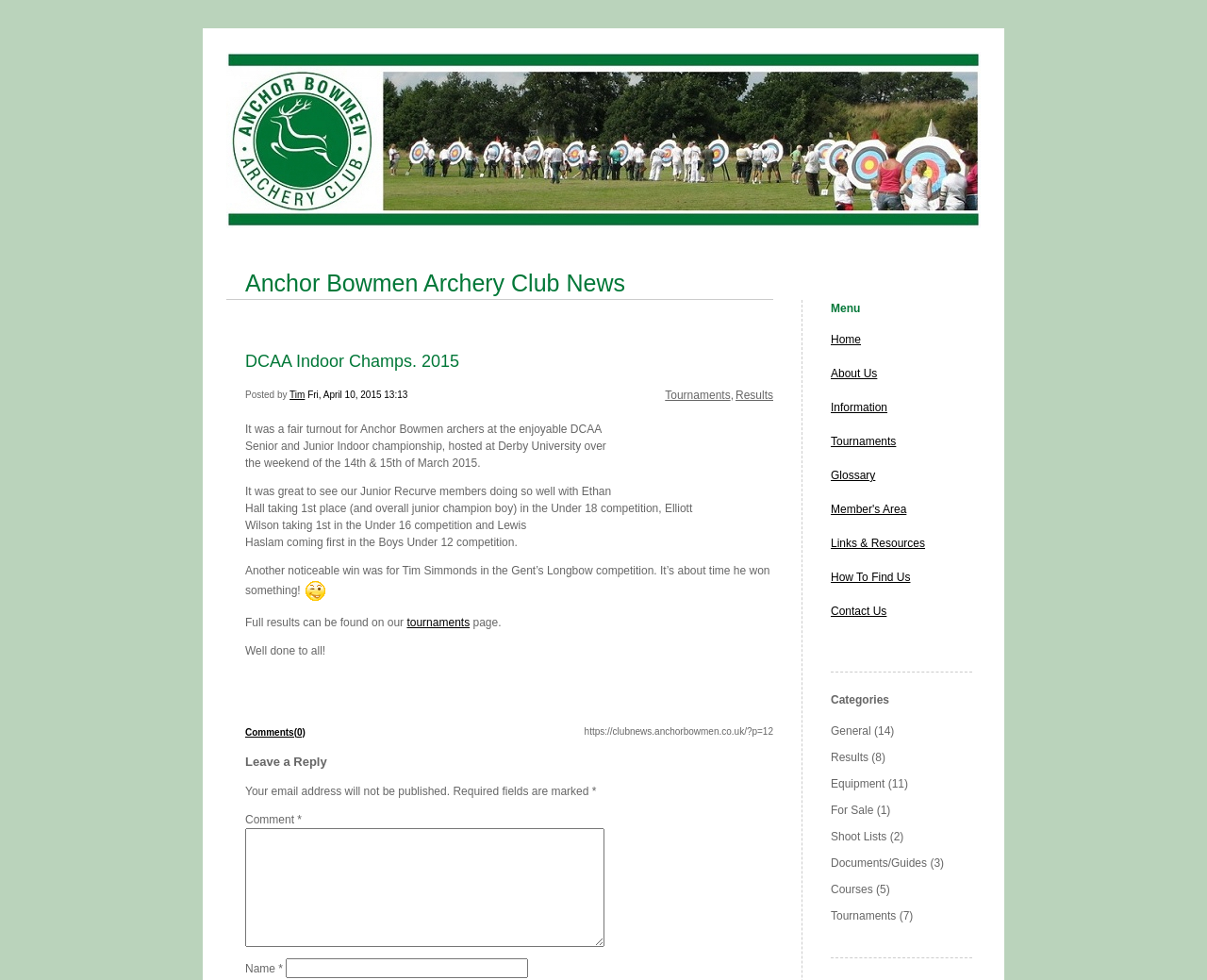What is the name of the archery club?
Refer to the screenshot and answer in one word or phrase.

Anchor Bowmen Archery Club